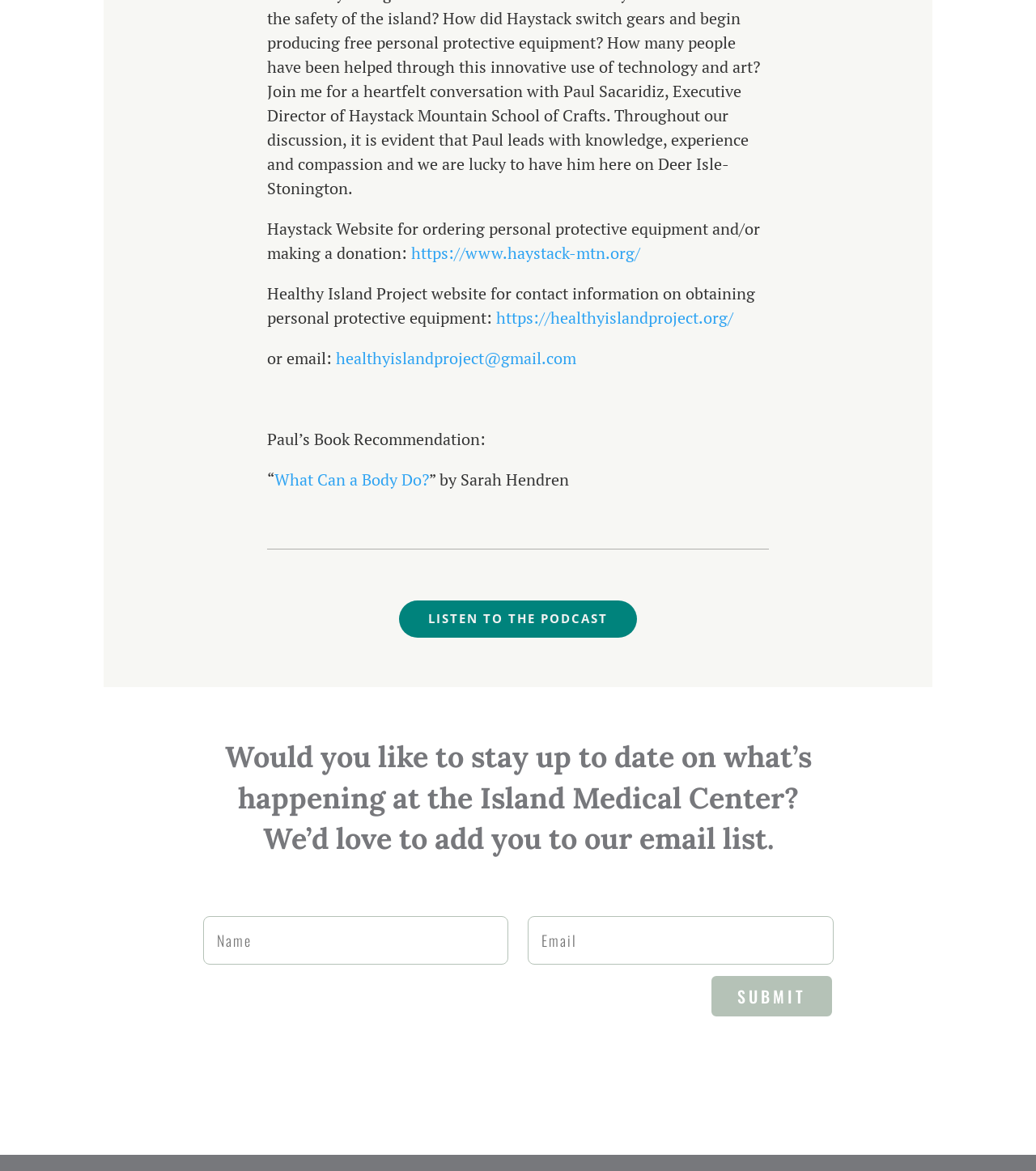Please determine the bounding box coordinates for the element that should be clicked to follow these instructions: "go to Healthy Island Project website".

[0.479, 0.262, 0.708, 0.28]